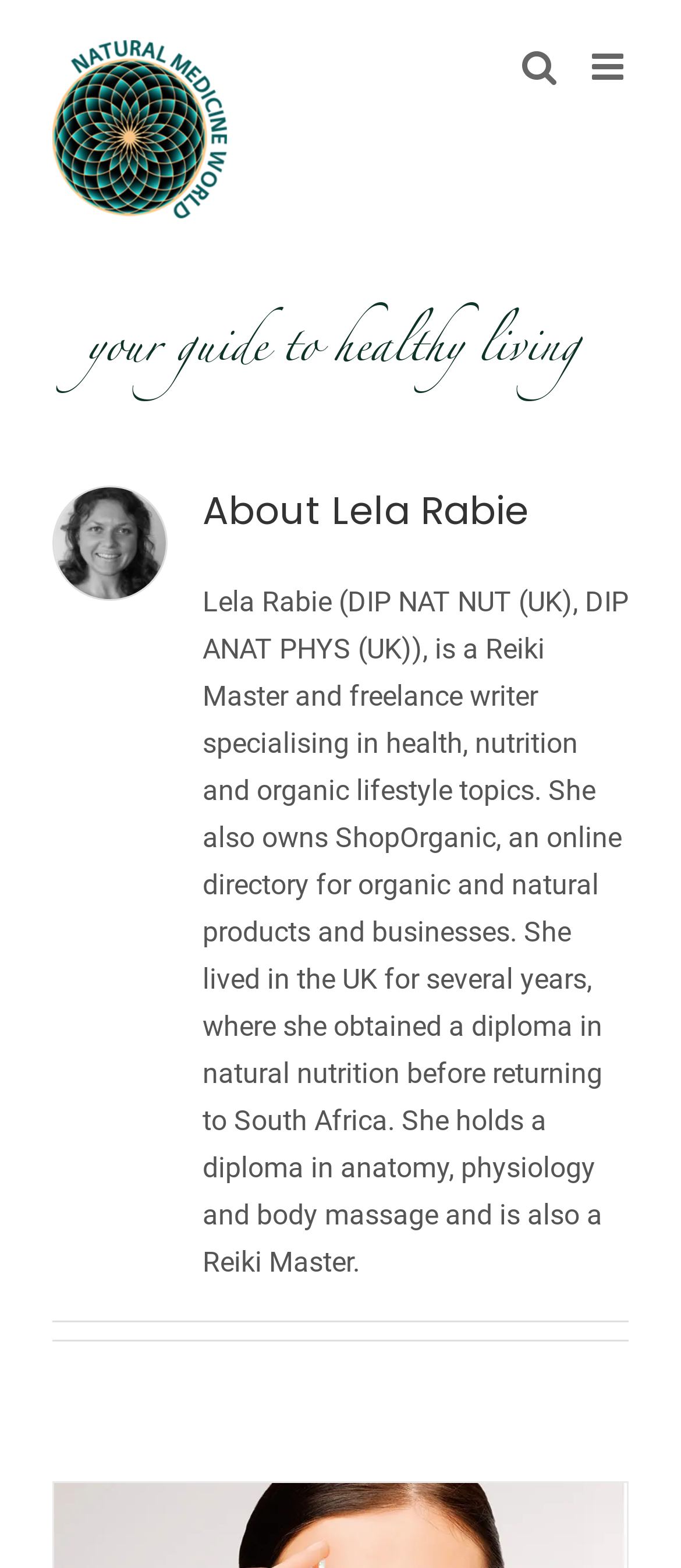Please use the details from the image to answer the following question comprehensively:
How many diplomas does Lela Rabie hold?

From the webpage content, it is mentioned that Lela Rabie holds a diploma in natural nutrition and a diploma in anatomy, physiology and body massage, which implies that she holds two diplomas.